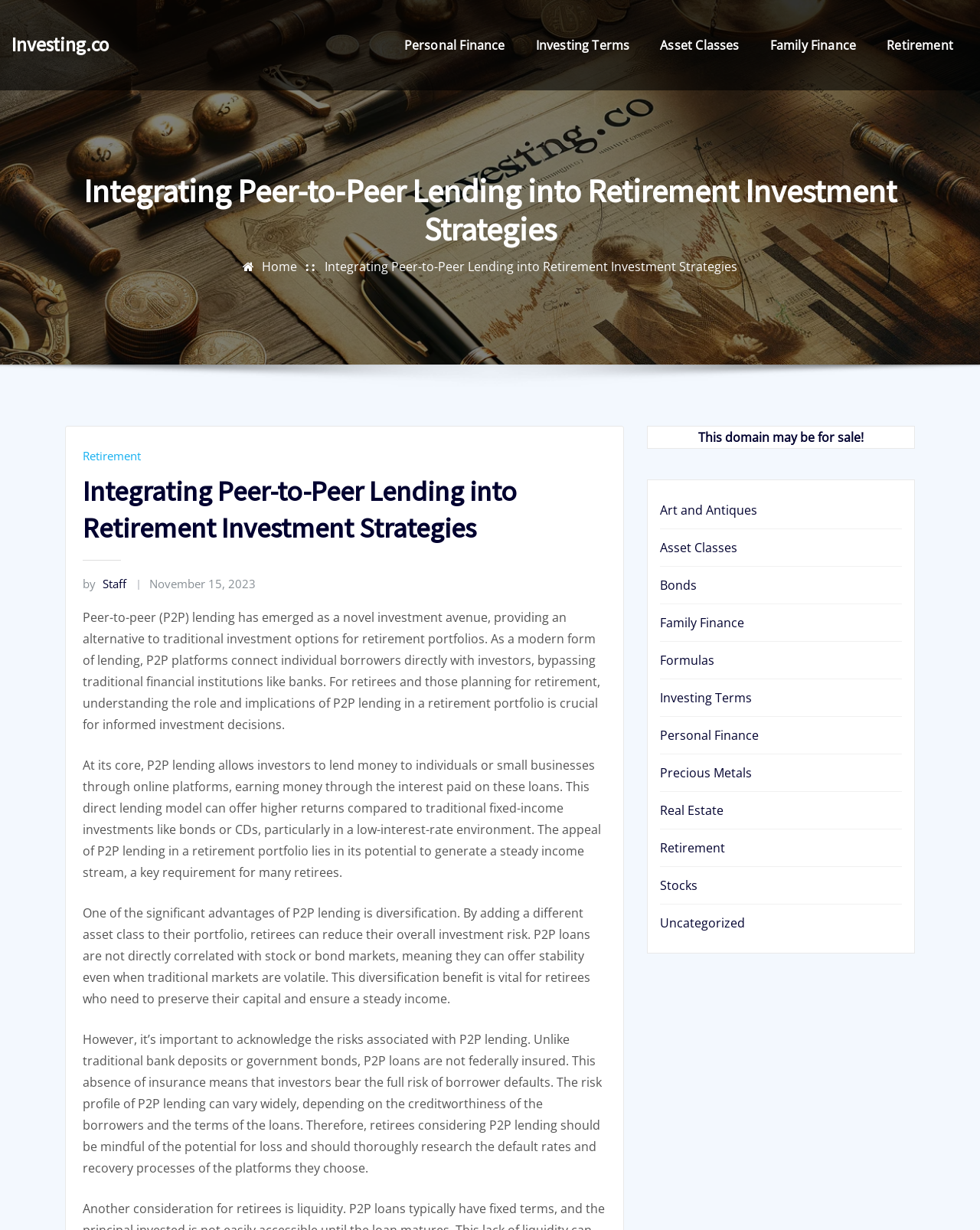Generate a thorough caption that explains the contents of the webpage.

The webpage is focused on the topic of integrating peer-to-peer lending into retirement investment strategies. At the top, there is a heading "Investing.co" followed by a row of links to various categories such as "Personal Finance", "Investing Terms", "Asset Classes", "Family Finance", and "Retirement". 

Below this row, there is a prominent heading "Integrating Peer-to-Peer Lending into Retirement Investment Strategies" which is also a link. To the left of this heading, there are two links: "Home" and another link with the same title as the heading. 

The main content of the webpage is divided into four paragraphs. The first paragraph explains that peer-to-peer lending has emerged as a novel investment avenue, providing an alternative to traditional investment options for retirement portfolios. The second paragraph describes how P2P lending allows investors to lend money to individuals or small businesses through online platforms, earning money through the interest paid on these loans. 

The third paragraph highlights the advantage of P2P lending, which is diversification, and how it can reduce overall investment risk. The fourth paragraph acknowledges the risks associated with P2P lending, including the lack of federal insurance and the potential for loss.

At the bottom of the webpage, there are two rows of links to various categories, including "Art and Antiques", "Asset Classes", "Bonds", "Family Finance", and "Retirement". There is also a link that says "This domain may be for sale!".